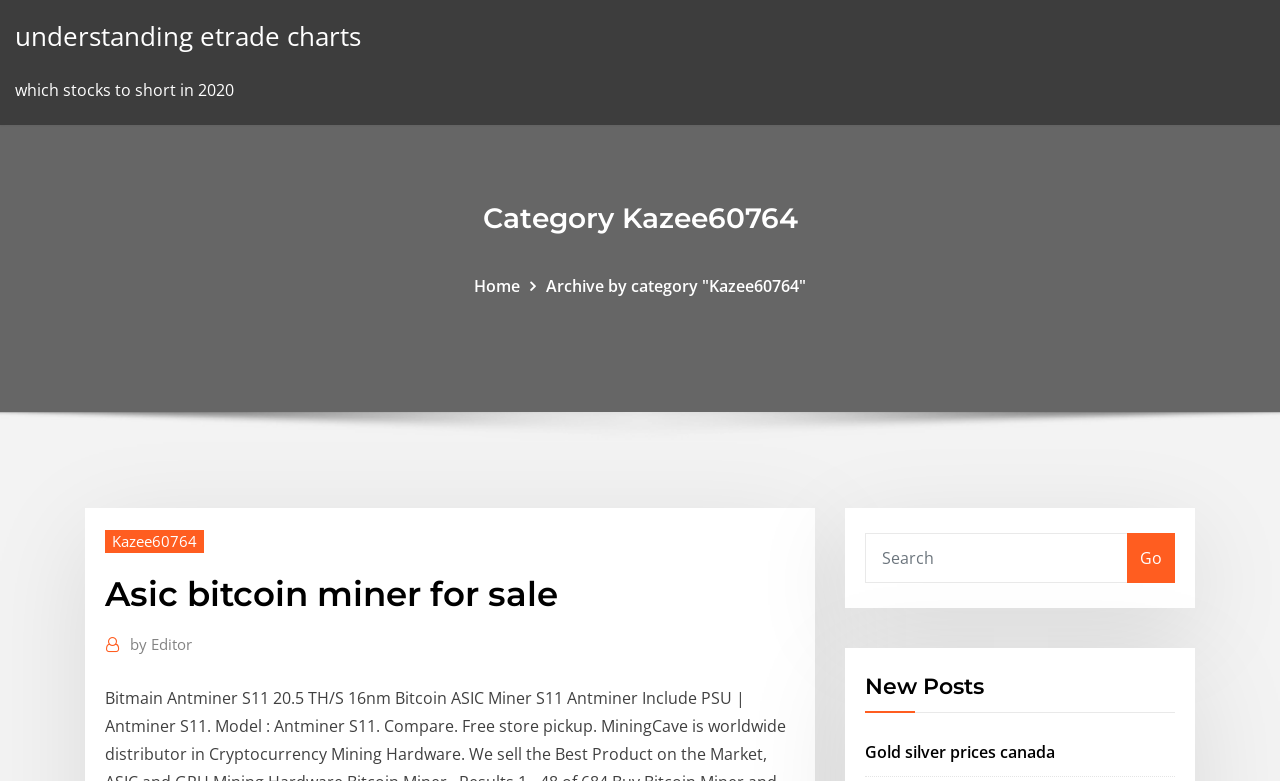What is the purpose of the textbox at the bottom?
Carefully analyze the image and provide a thorough answer to the question.

I found a textbox element with the label 'Search' and a bounding box of [0.676, 0.682, 0.881, 0.746]. This suggests that the textbox is used for searching purposes, likely to find content within the webpage.